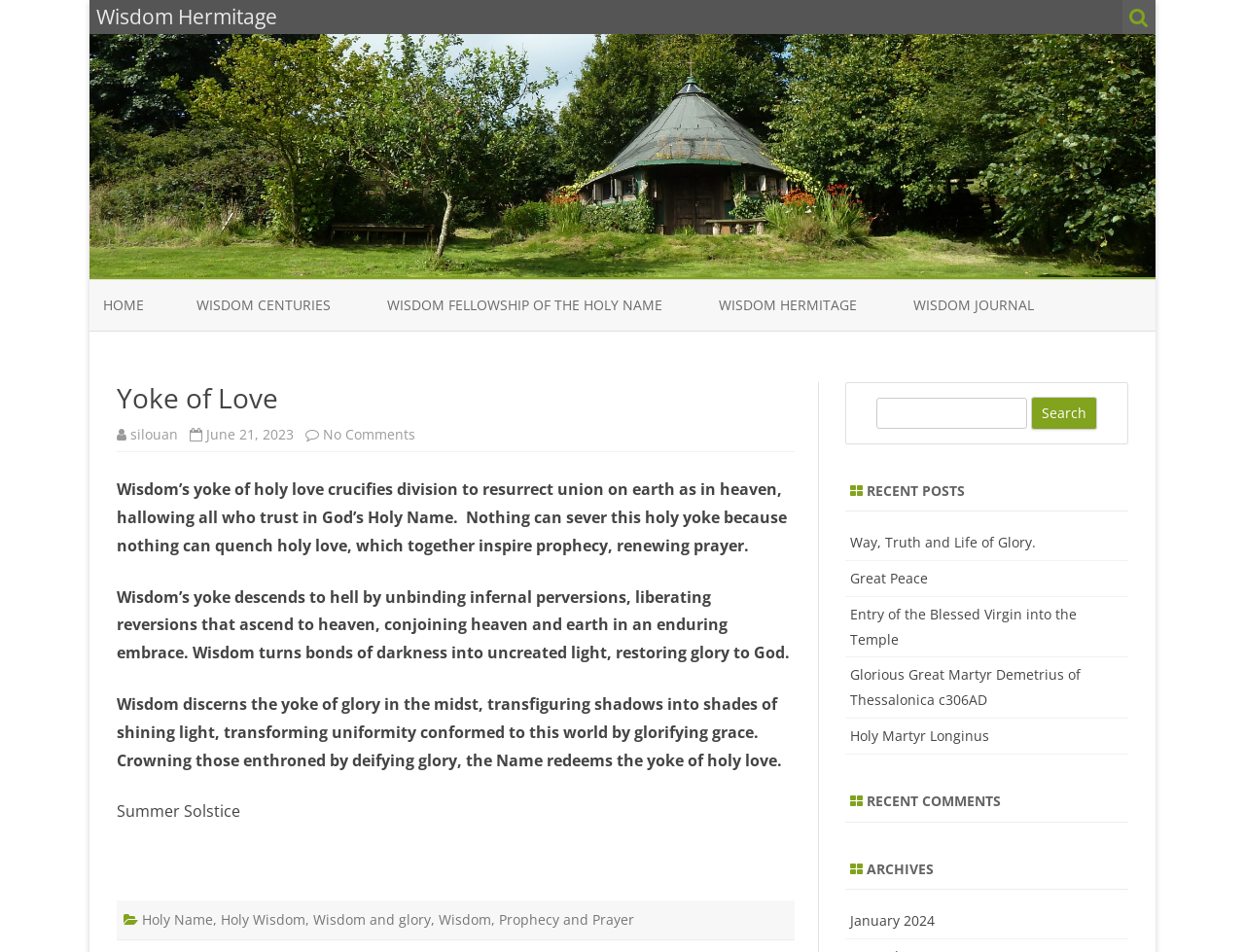What is the date of the article 'Yoke of Love'?
Using the details shown in the screenshot, provide a comprehensive answer to the question.

The date of the article 'Yoke of Love' can be found in the time element, which is 'June 21, 2023'.